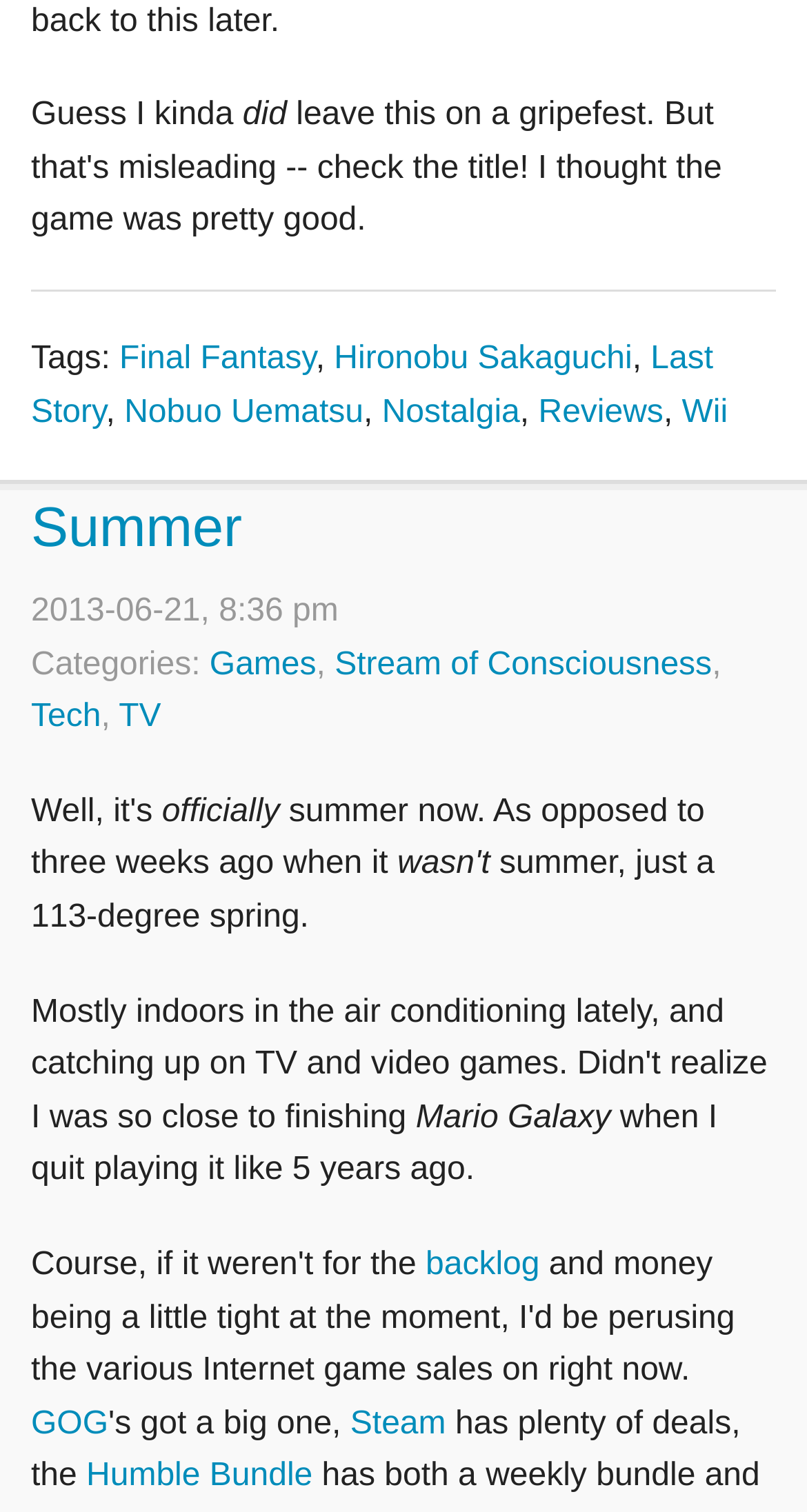Determine the bounding box coordinates of the section I need to click to execute the following instruction: "View the post from Summer 2013". Provide the coordinates as four float numbers between 0 and 1, i.e., [left, top, right, bottom].

[0.038, 0.329, 0.3, 0.37]